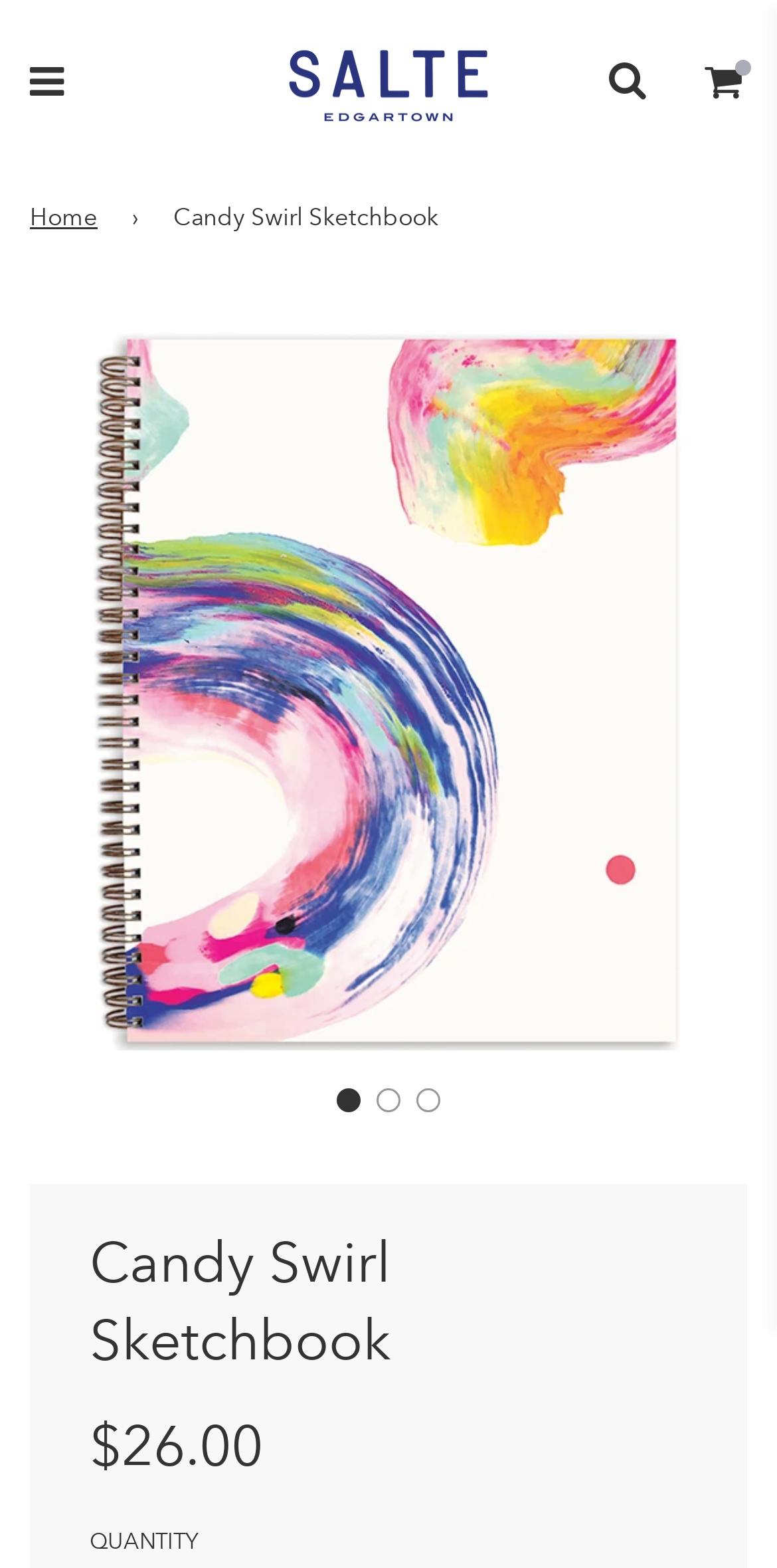Extract the bounding box coordinates for the described element: "aria-label="Go to slide 1"". The coordinates should be represented as four float numbers between 0 and 1: [left, top, right, bottom].

[0.433, 0.694, 0.464, 0.709]